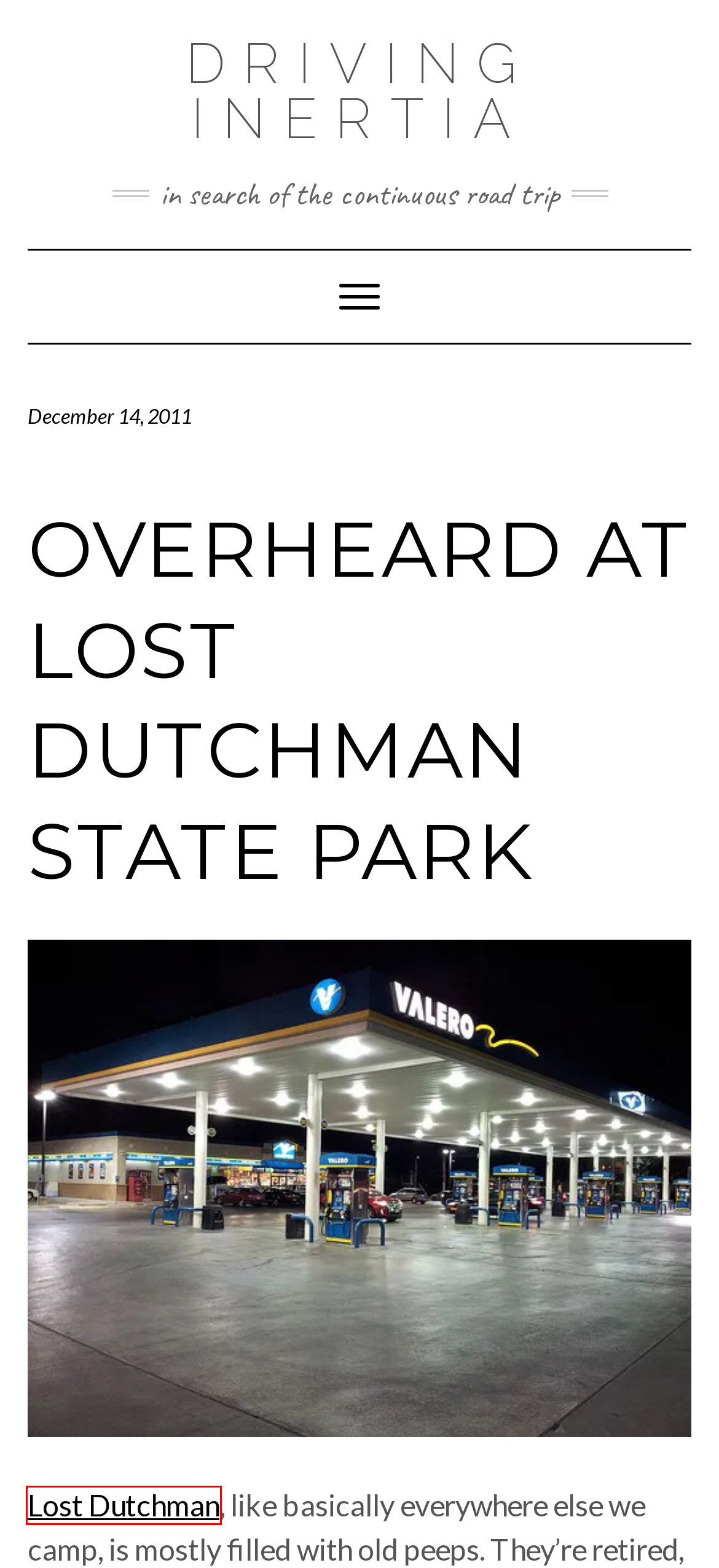With the provided webpage screenshot containing a red bounding box around a UI element, determine which description best matches the new webpage that appears after clicking the selected element. The choices are:
A. Series 1 – Road Tripping in America
B. Arizona Archives - Driving Inertia
C. Our Gear's Year (Podcast S4:E8) | Driving Inertia
D. Road Tripping in America – The Podcast
E. The best view in Yosemite: the Sentinel Dome-Taft Point loop trail | Driving Inertia
F. How to make motel 'continental breakfast' waffles. | Driving Inertia
G. Western Colorado Ups and Downs (Podcast S4:E9) | Driving Inertia
H. Visiting Arizona's Lost Dutchman State Park | Driving Inertia

H